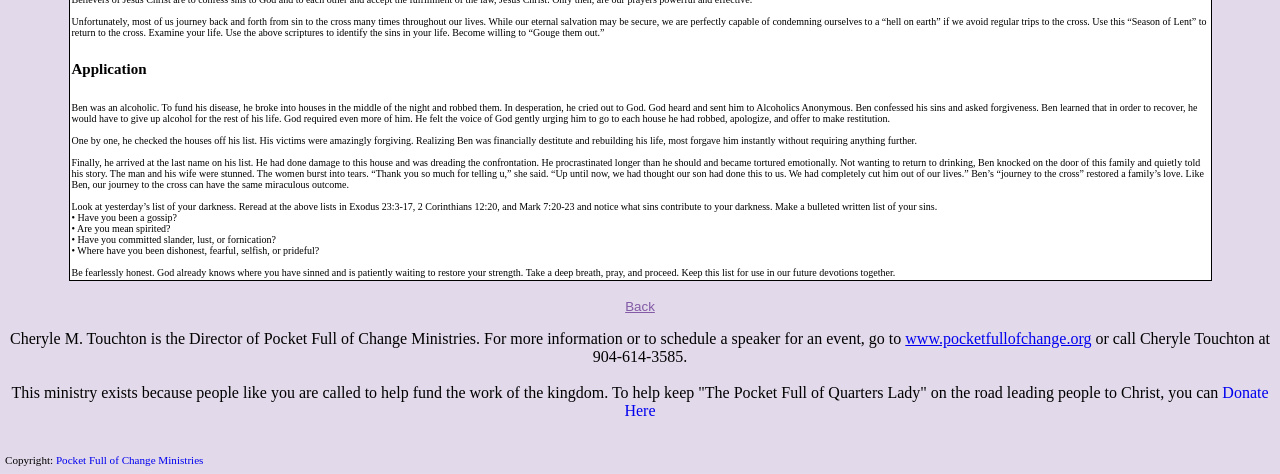What is the author of the story about Ben?
Using the visual information from the image, give a one-word or short-phrase answer.

Not mentioned